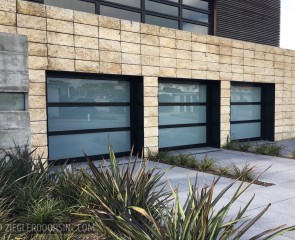Give a succinct answer to this question in a single word or phrase: 
What is the purpose of the landscape in front of the garage doors?

Adds a touch of nature